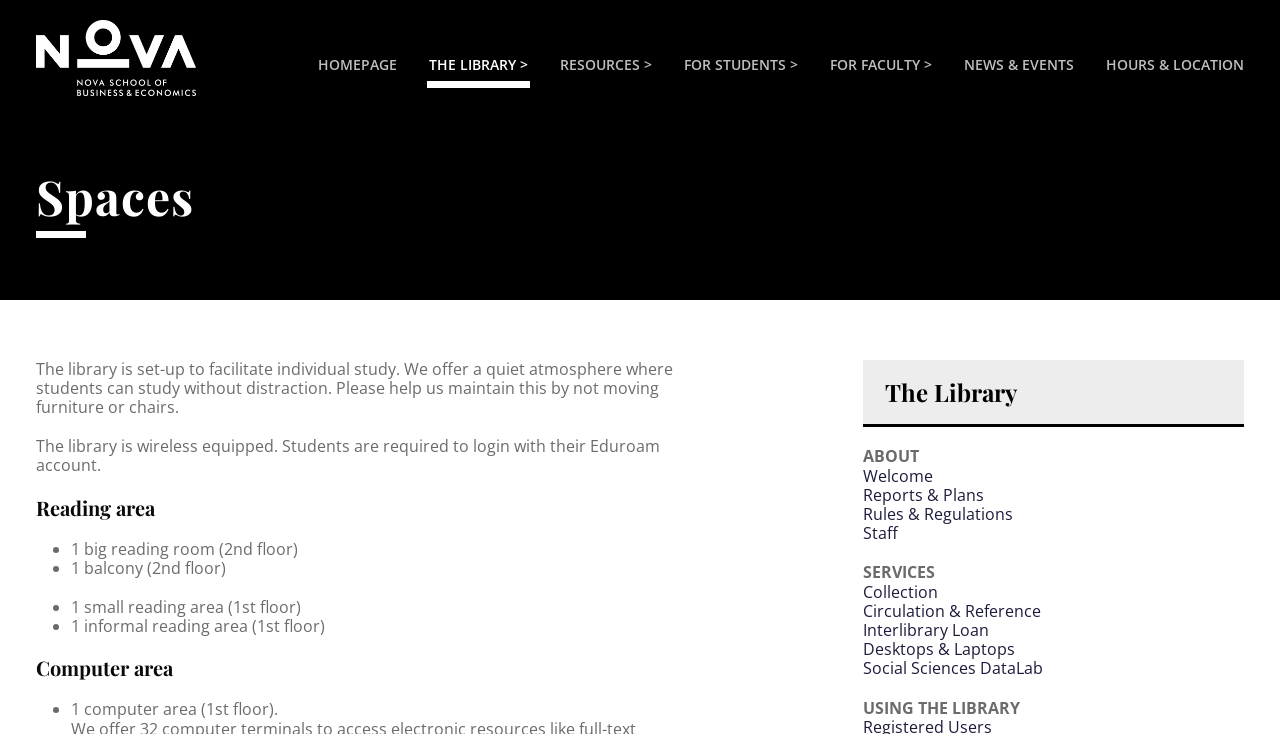Given the element description "Resources >", identify the bounding box of the corresponding UI element.

[0.438, 0.075, 0.509, 0.119]